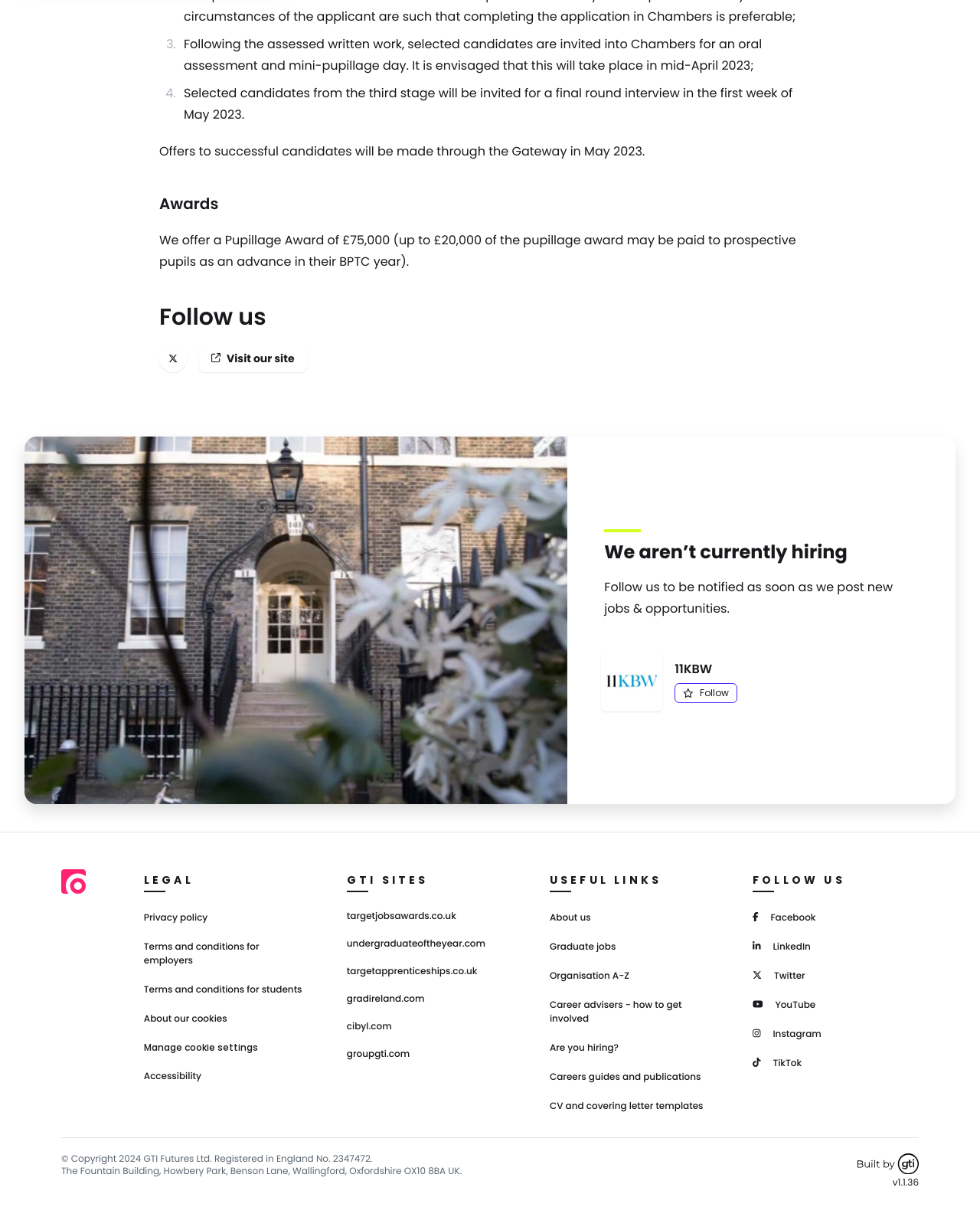Locate the bounding box coordinates of the clickable region to complete the following instruction: "View terms and conditions for employers."

[0.147, 0.771, 0.264, 0.793]